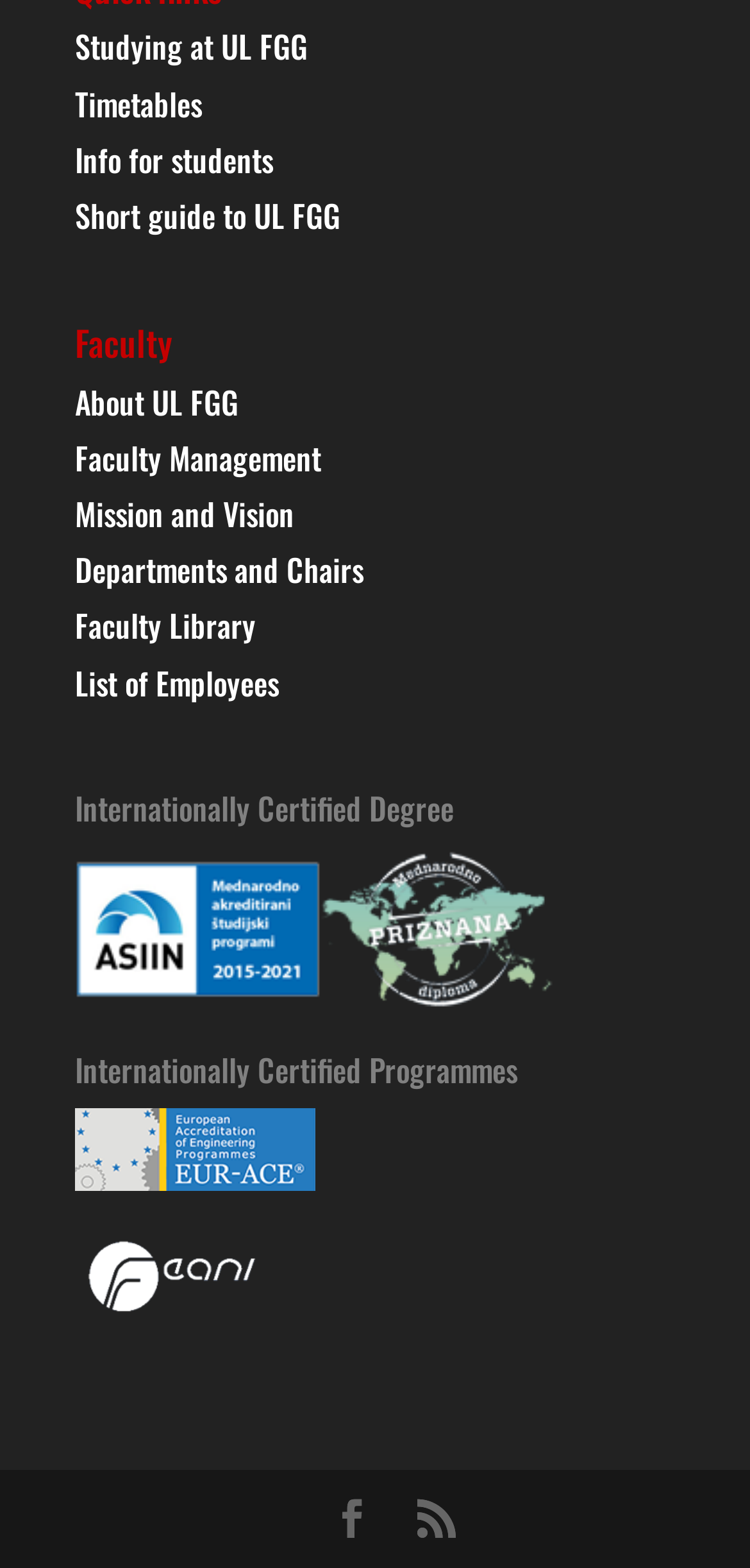Please provide the bounding box coordinates for the UI element as described: "List of Employees". The coordinates must be four floats between 0 and 1, represented as [left, top, right, bottom].

[0.1, 0.42, 0.372, 0.45]